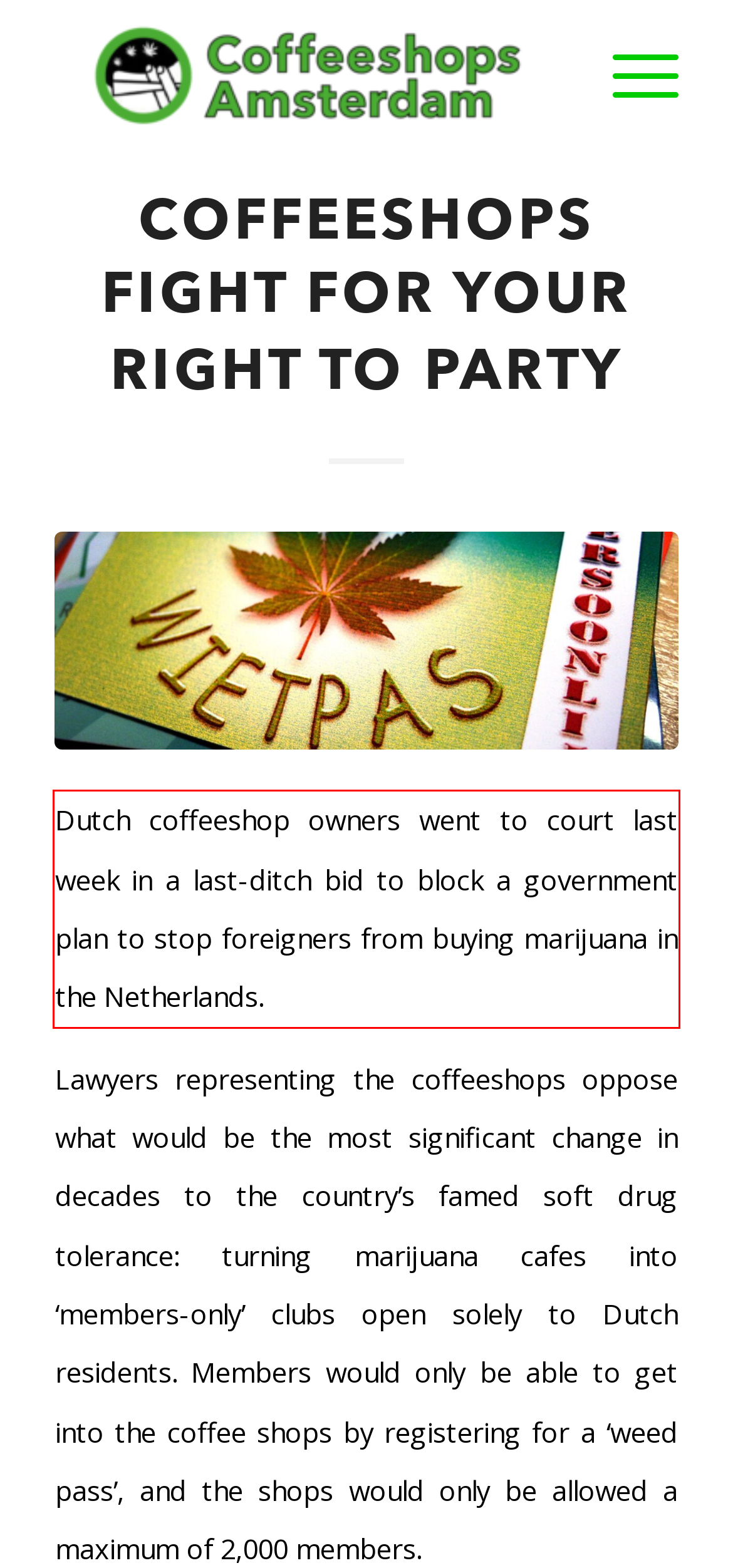Please examine the webpage screenshot and extract the text within the red bounding box using OCR.

Dutch coffeeshop owners went to court last week in a last-ditch bid to block a government plan to stop foreigners from buying marijuana in the Netherlands.